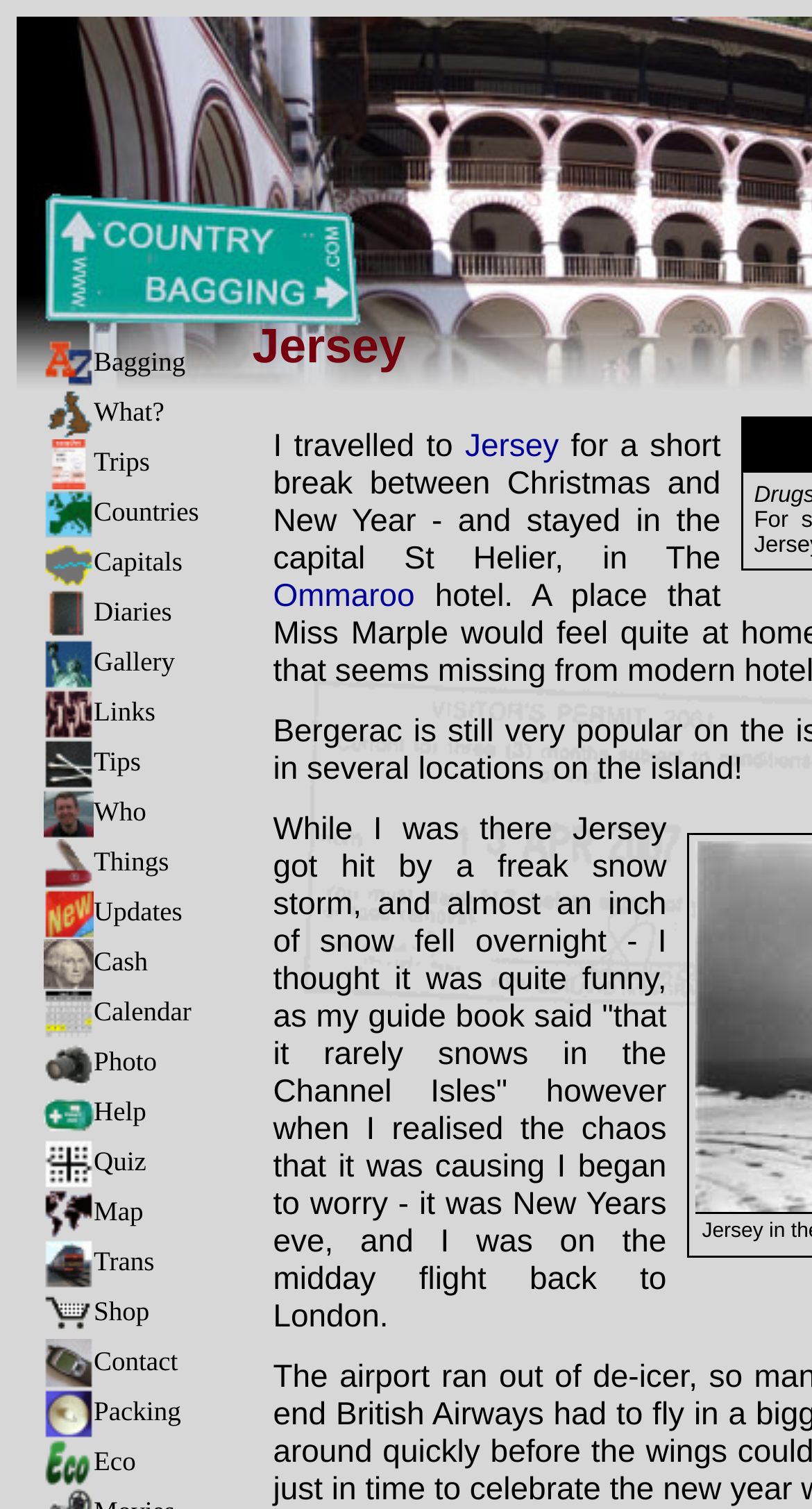What is the first link on the webpage?
Please provide a single word or phrase as your answer based on the screenshot.

Bagging Bagging